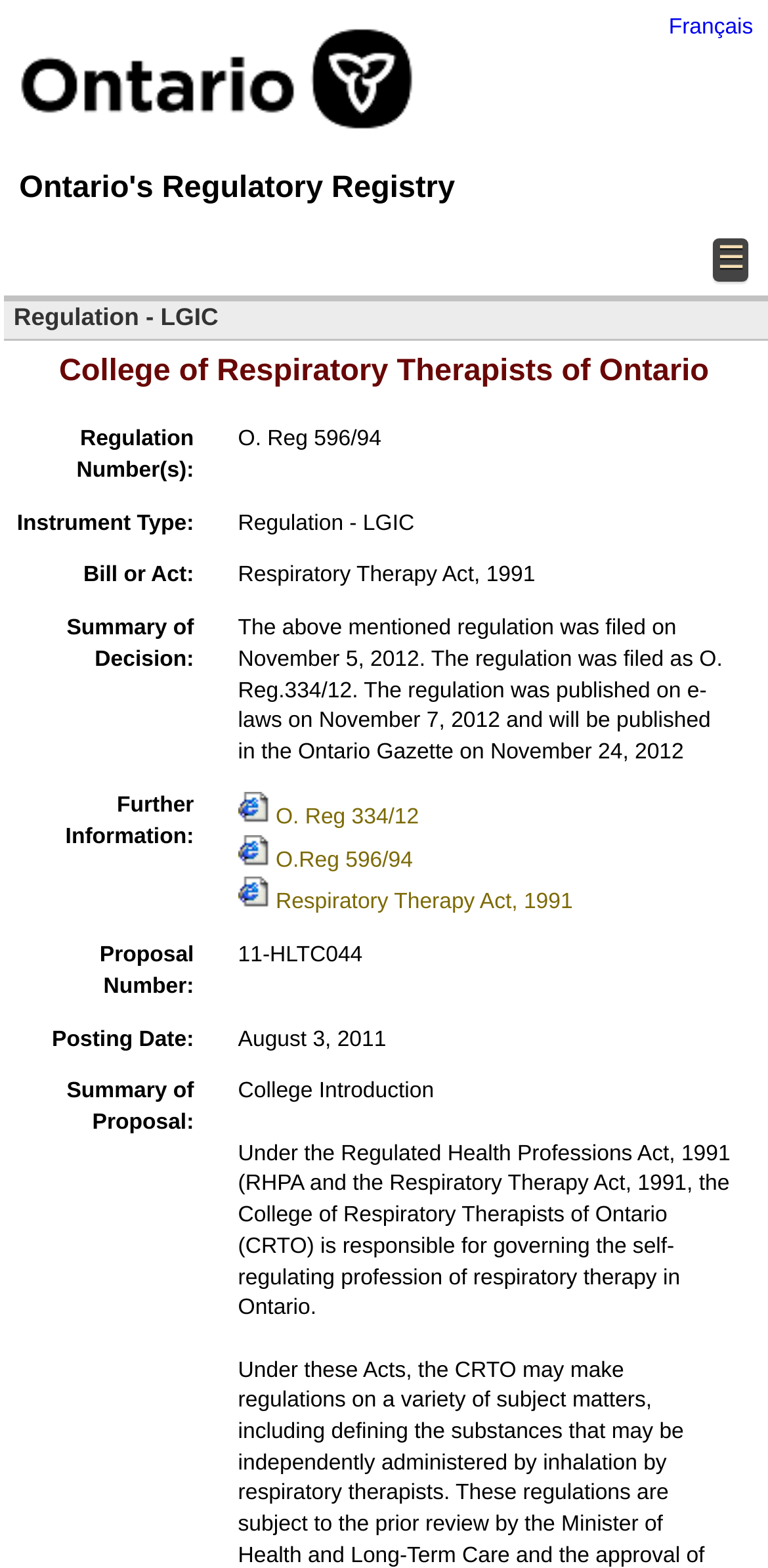Using the description "Respiratory Therapy Act, 1991", locate and provide the bounding box of the UI element.

[0.31, 0.568, 0.746, 0.583]